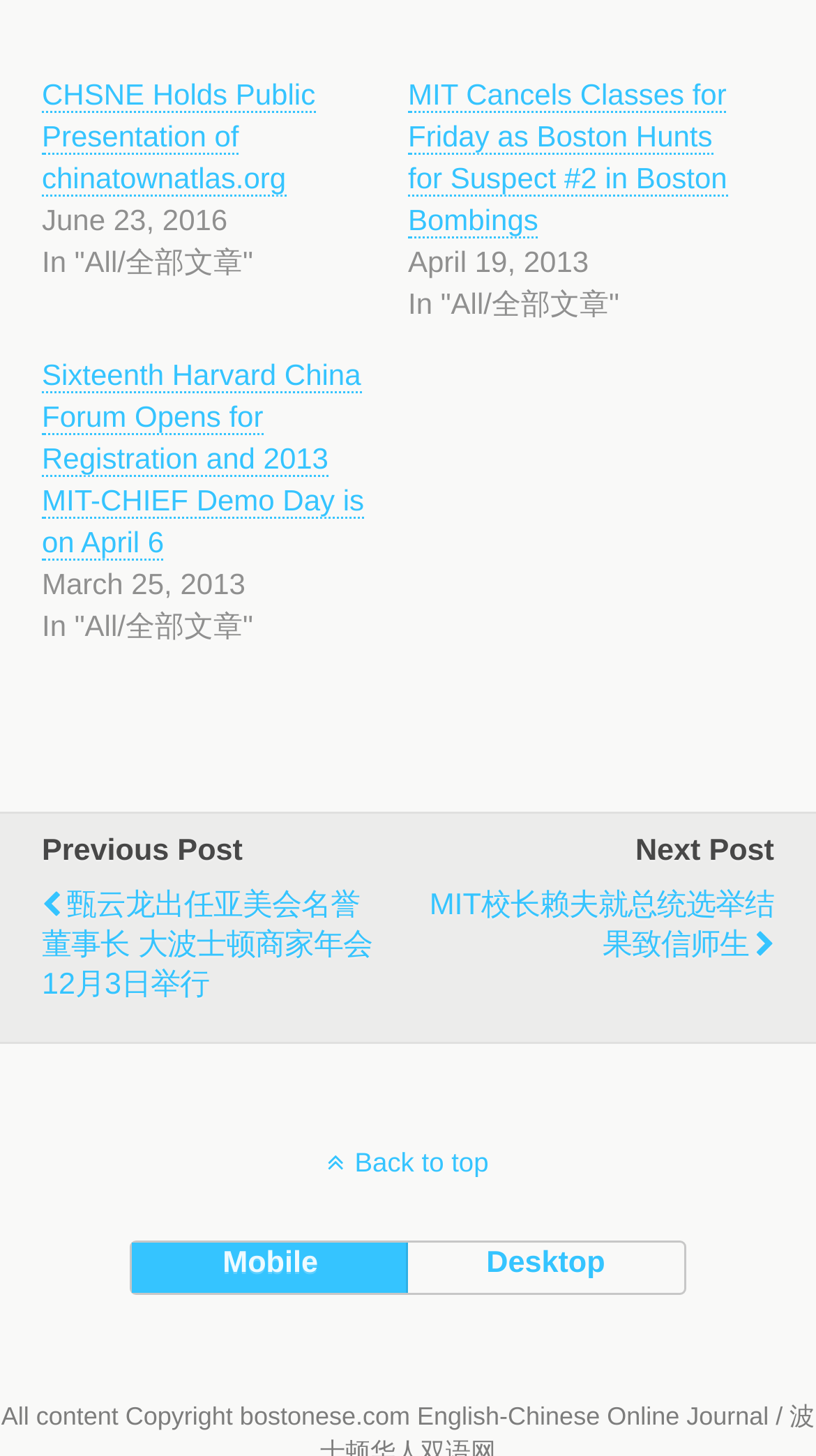Give a one-word or short phrase answer to the question: 
What is the date of the post 'CHSNE Holds Public Presentation of chinatownatlas.org'?

June 23, 2016